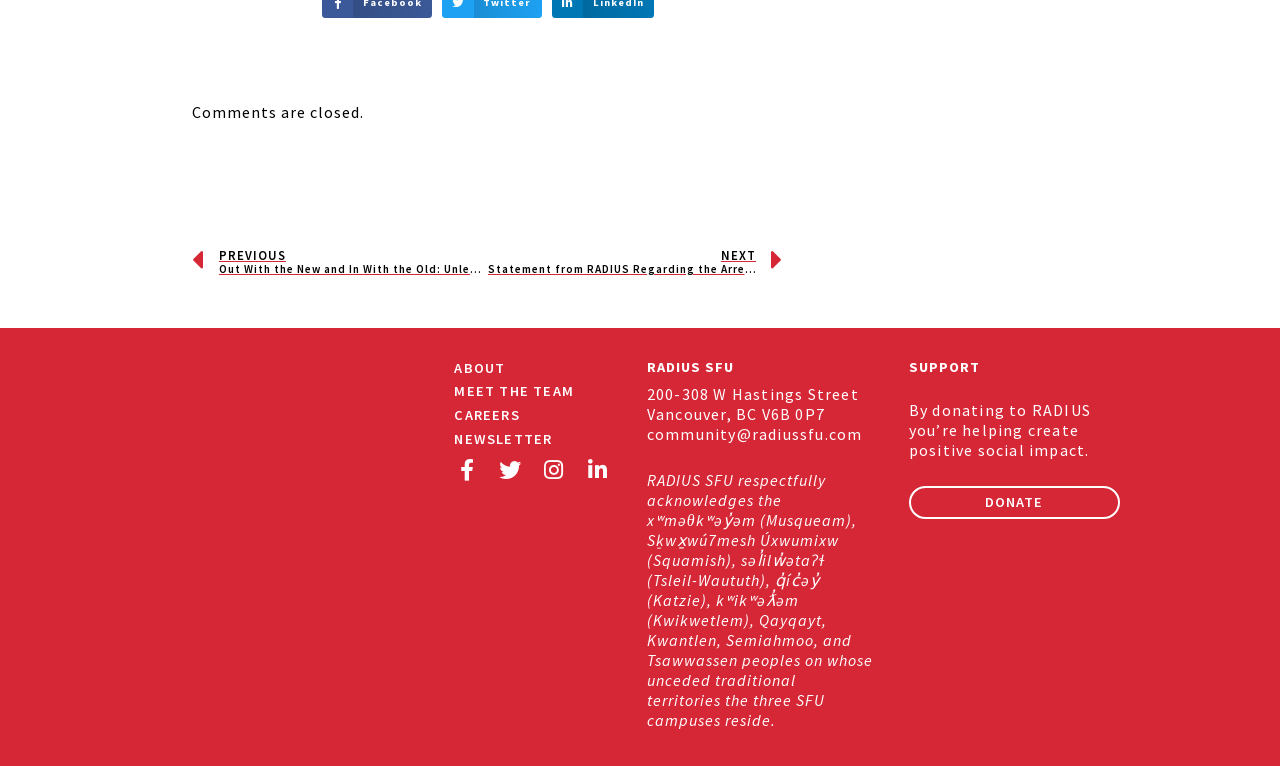Identify the bounding box coordinates for the element you need to click to achieve the following task: "visit about page". Provide the bounding box coordinates as four float numbers between 0 and 1, in the form [left, top, right, bottom].

[0.355, 0.47, 0.493, 0.491]